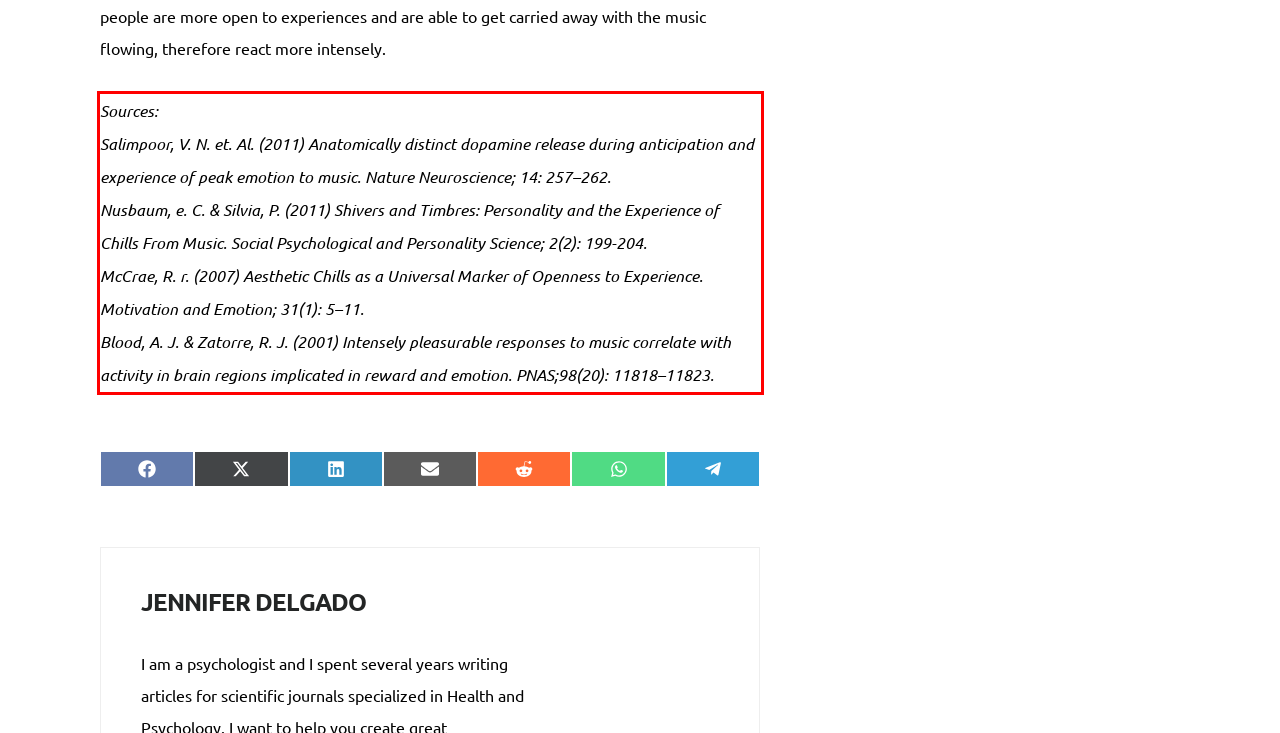Examine the screenshot of the webpage, locate the red bounding box, and generate the text contained within it.

Sources: Salimpoor, V. N. et. Al. (2011) Anatomically distinct dopamine release during anticipation and experience of peak emotion to music. Nature Neuroscience; 14: 257–262. Nusbaum, e. C. & Silvia, P. (2011) Shivers and Timbres: Personality and the Experience of Chills From Music. Social Psychological and Personality Science; 2(2): 199-204. McCrae, R. r. (2007) Aesthetic Chills as a Universal Marker of Openness to Experience. Motivation and Emotion; 31(1): 5–11. Blood, A. J. & Zatorre, R. J. (2001) Intensely pleasurable responses to music correlate with activity in brain regions implicated in reward and emotion. PNAS;98(20): 11818–11823.